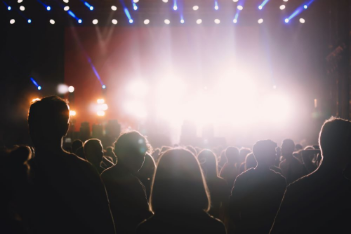Craft a descriptive caption that covers all aspects of the image.

The image captures an electrifying moment at a music concert, showcasing a crowd silhouetted against bright stage lights. The scene is filled with excitement as the audience watches intently, their figures contrasted dramatically against the vibrant illumination from the stage. The bright beams of light create a dynamic atmosphere, indicating that an engaging performance is in full swing. This visual embodies the thrill and energy of live music events, making it a perfect representation for articles discussing upcoming concerts, specifically the "5 best concerts coming to Orlando this summer."